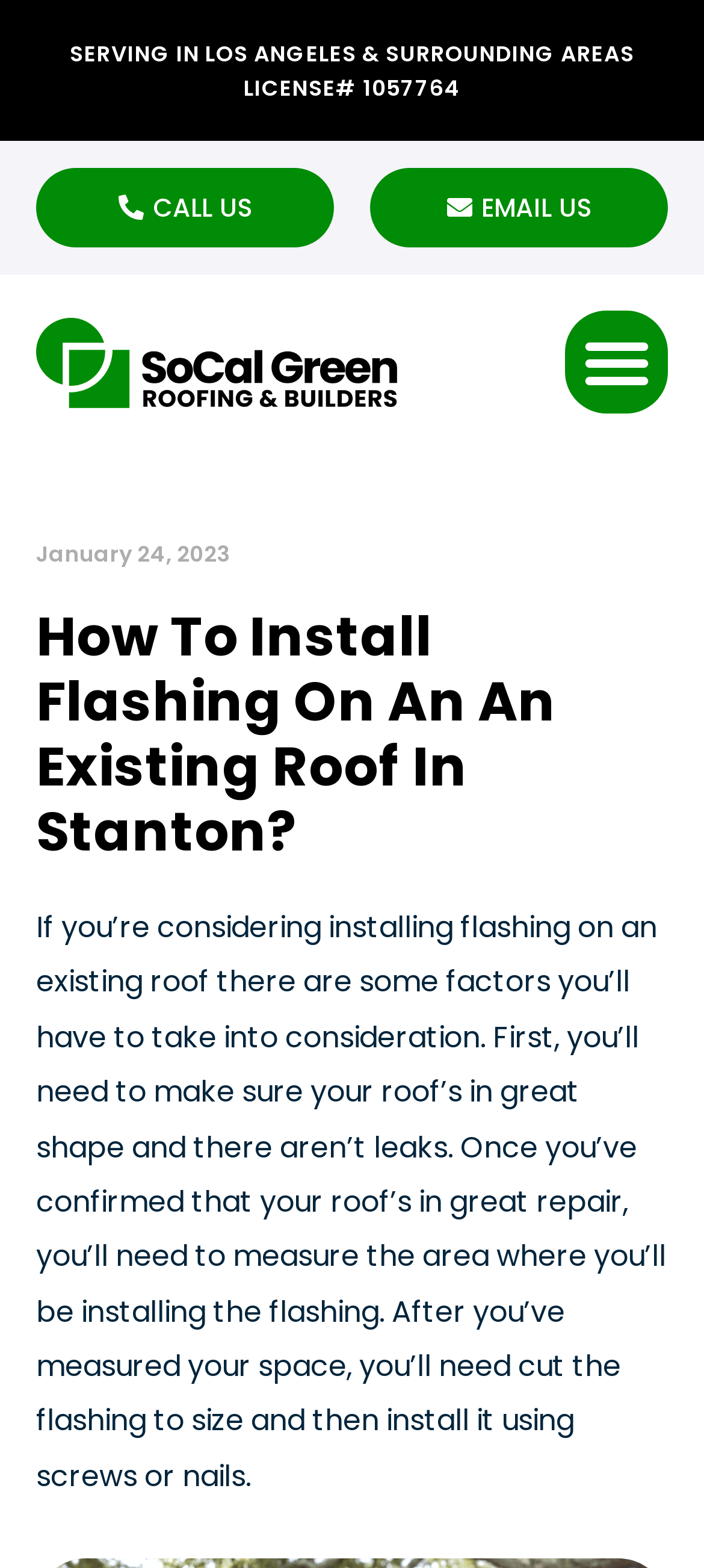Review the image closely and give a comprehensive answer to the question: What is the license number of the roofing company?

The license number can be found in the top section of the webpage, where the company's information is displayed. It is written as 'LICENSE# 1057764'.